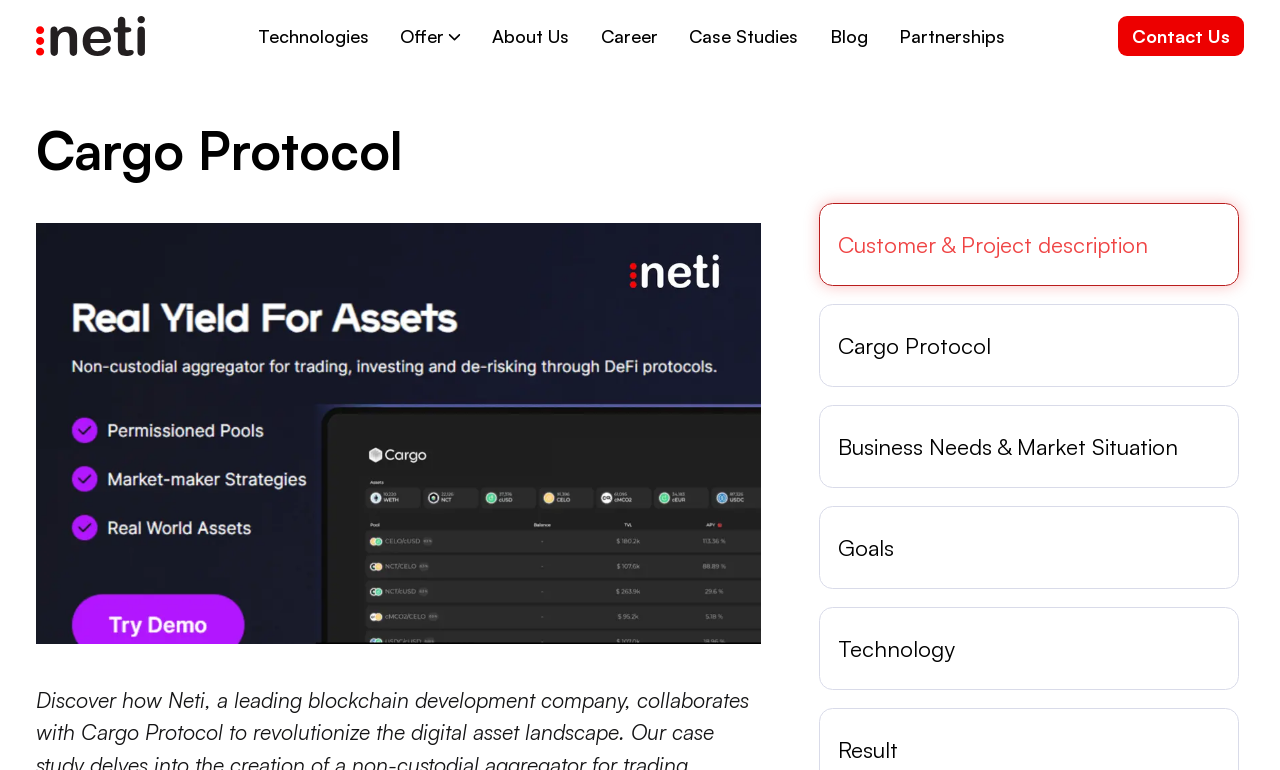Locate the bounding box coordinates of the clickable area to execute the instruction: "Learn about Cargo Protocol". Provide the coordinates as four float numbers between 0 and 1, represented as [left, top, right, bottom].

[0.64, 0.394, 0.968, 0.502]